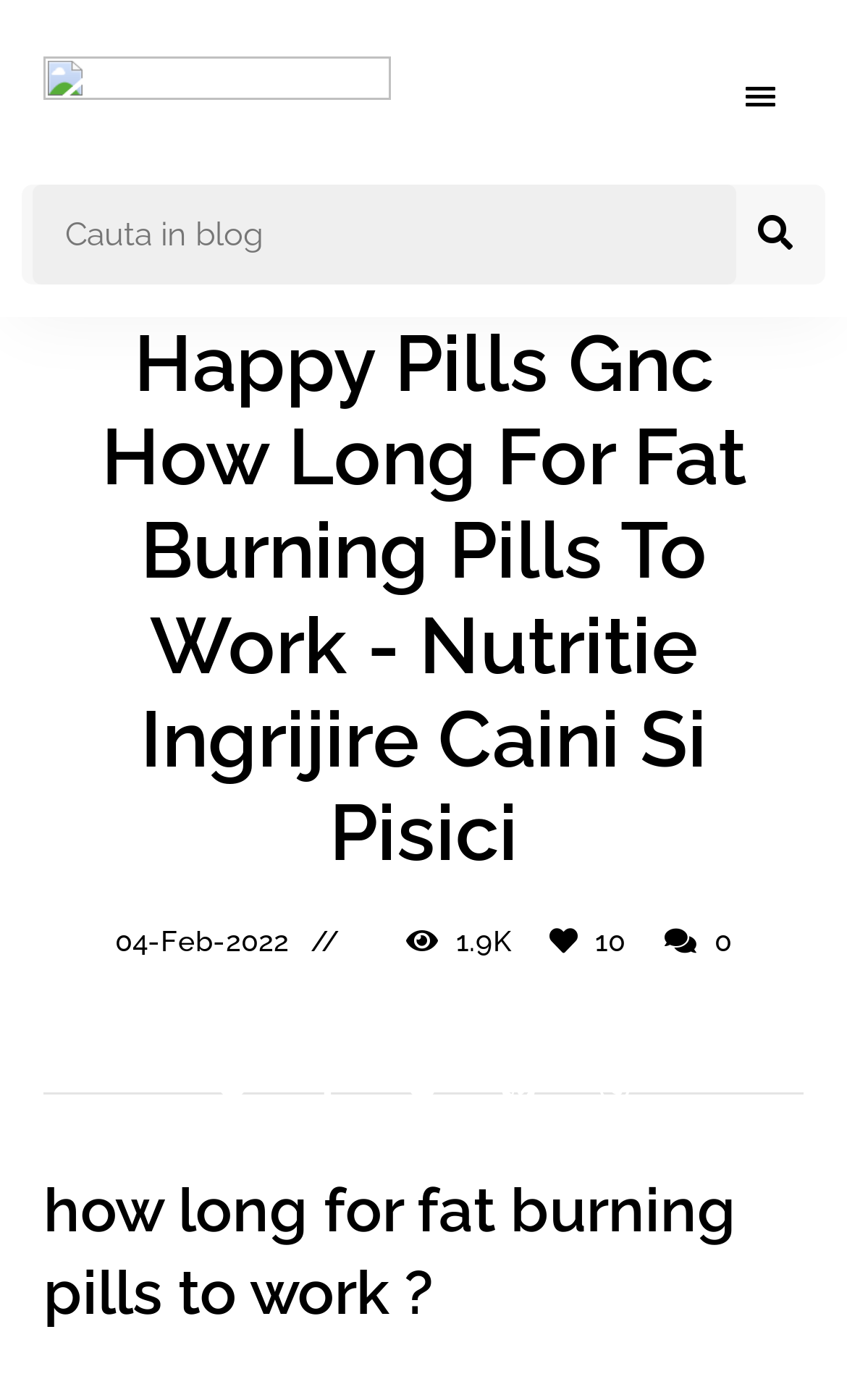Construct a comprehensive caption that outlines the webpage's structure and content.

The webpage appears to be a blog post about weight loss and nutrition, specifically discussing "Happy Pills Gnc" and "Fat Burning Pills". 

At the top left of the page, there is a link to the blog's homepage, "Blog Animale – Nutritie Ingrijire Caini si Pisici", accompanied by the blog's URL, "Blog pentruanimale.ro". 

On the top right, there is a menu button with an icon, and a search bar with a search button. 

Below the search bar, there is a header section that displays the title of the blog post, "Happy Pills Gnc How Long For Fat Burning Pills To Work - Nutritie Ingrijire Caini Si Pisici", along with the date "04-Feb-2022", the number of views "1.9K", and the number of comments "10". 

There is a social media section at the bottom of the page, featuring five social media links with icons. 

The main content of the blog post starts below the header section, with a heading that asks the question "how long for fat burning pills to work?".